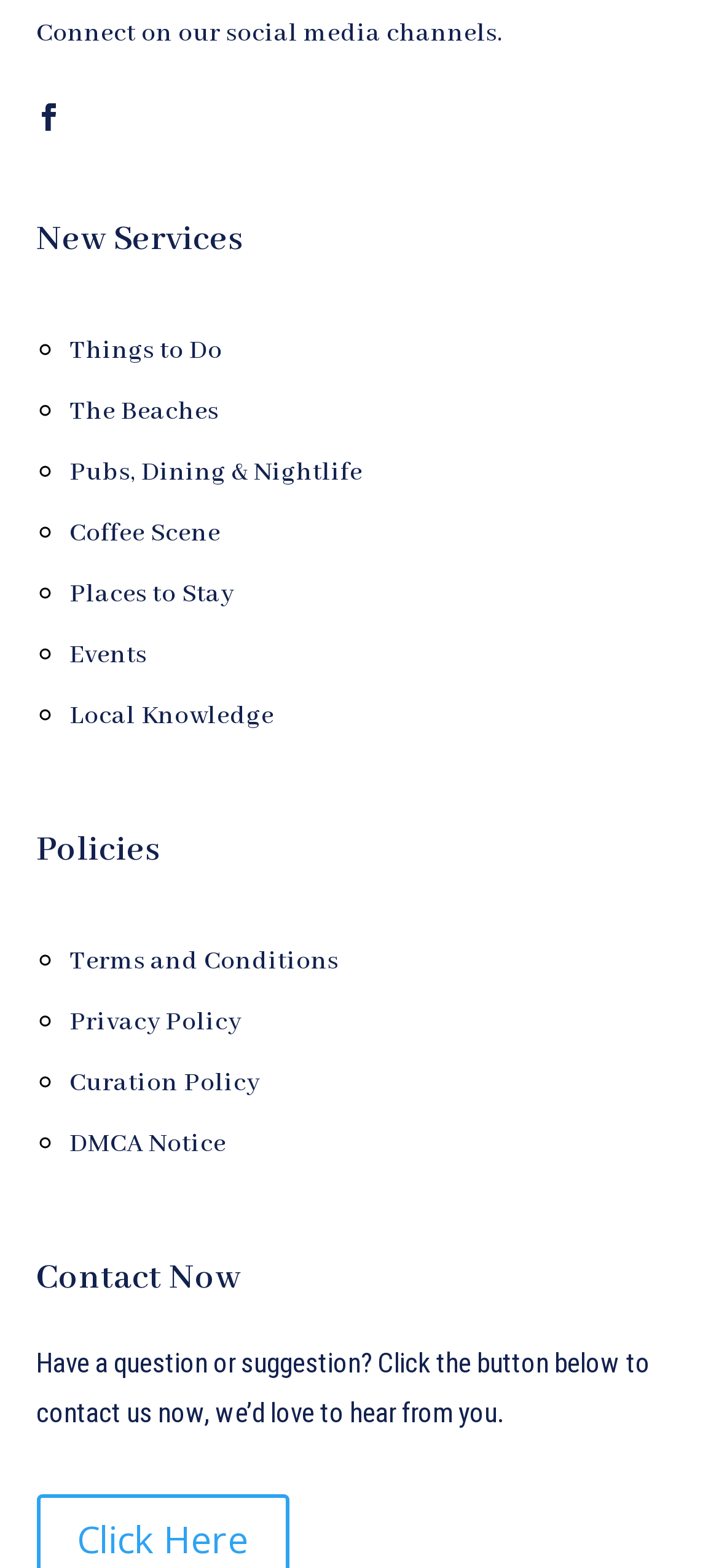Determine the bounding box coordinates for the UI element described. Format the coordinates as (top-left x, top-left y, bottom-right x, bottom-right y) and ensure all values are between 0 and 1. Element description: Events

[0.096, 0.407, 0.204, 0.428]